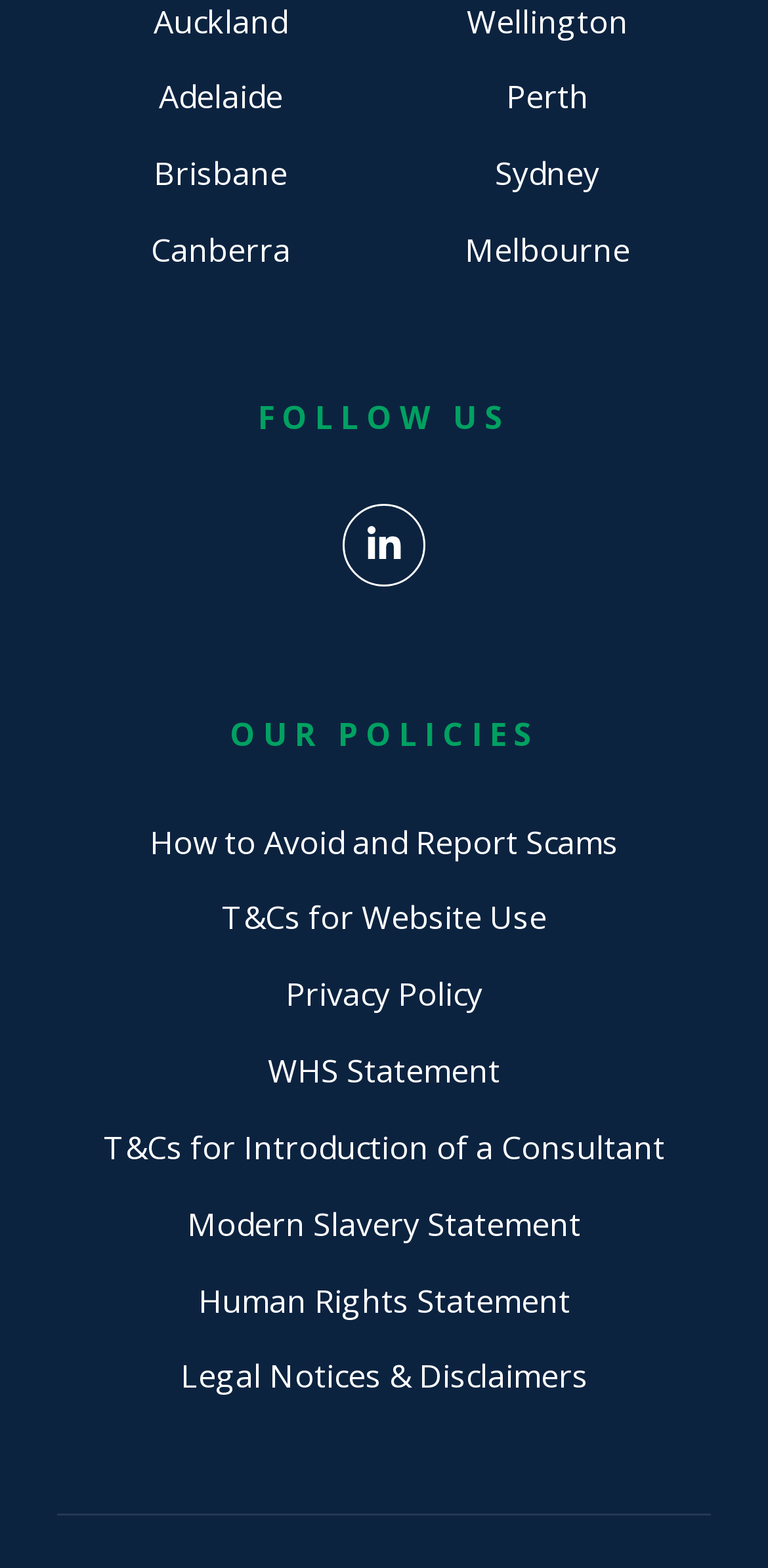What is the last policy link?
Refer to the image and respond with a one-word or short-phrase answer.

Legal Notices & Disclaimers